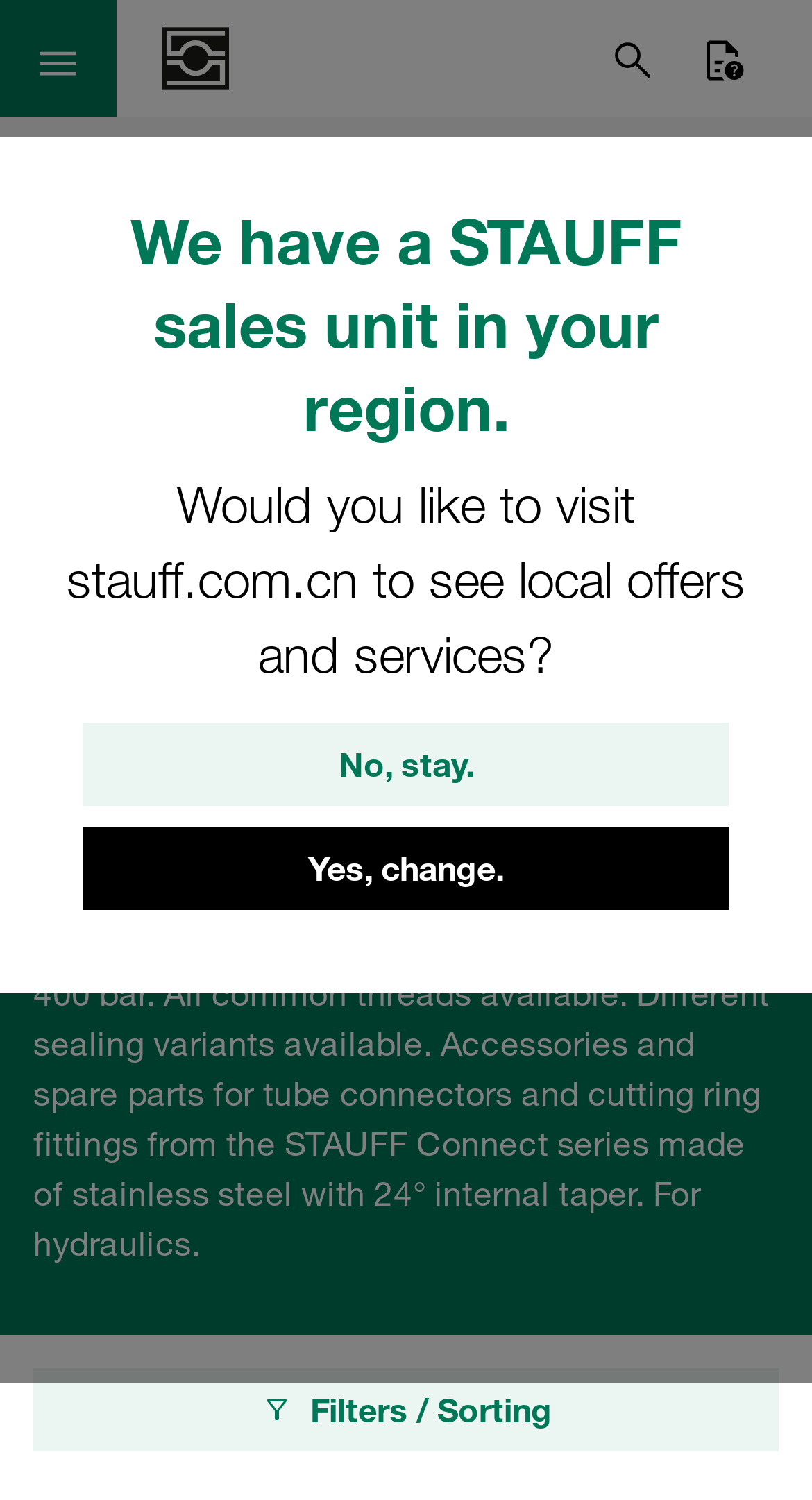Provide a short answer using a single word or phrase for the following question: 
What is the maximum rated pressure for the blanking screws?

400 bar